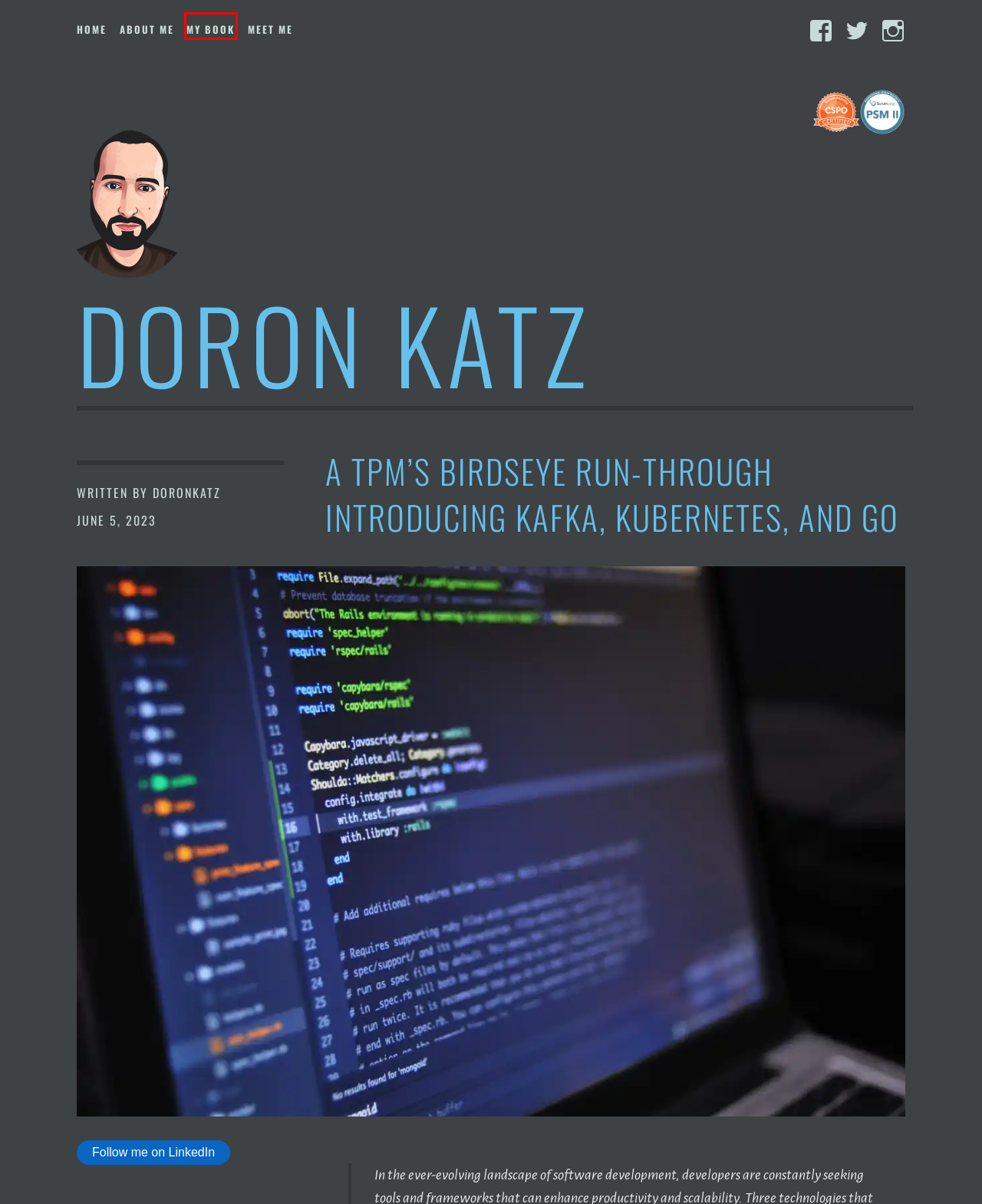You are provided with a screenshot of a webpage containing a red rectangle bounding box. Identify the webpage description that best matches the new webpage after the element in the bounding box is clicked. Here are the potential descriptions:
A. Kubernetes Archives - Doron Katz
B. doronkatz, Author at Doron Katz
C. Five Key Differences between a Project and a Program - Doron Katz
D. About Me - Doron Katz
E. Doron Katz -
F. The Book - Doron Katz
G. Tutorials Archives - Doron Katz
H. Meet Me - Doron Katz

F